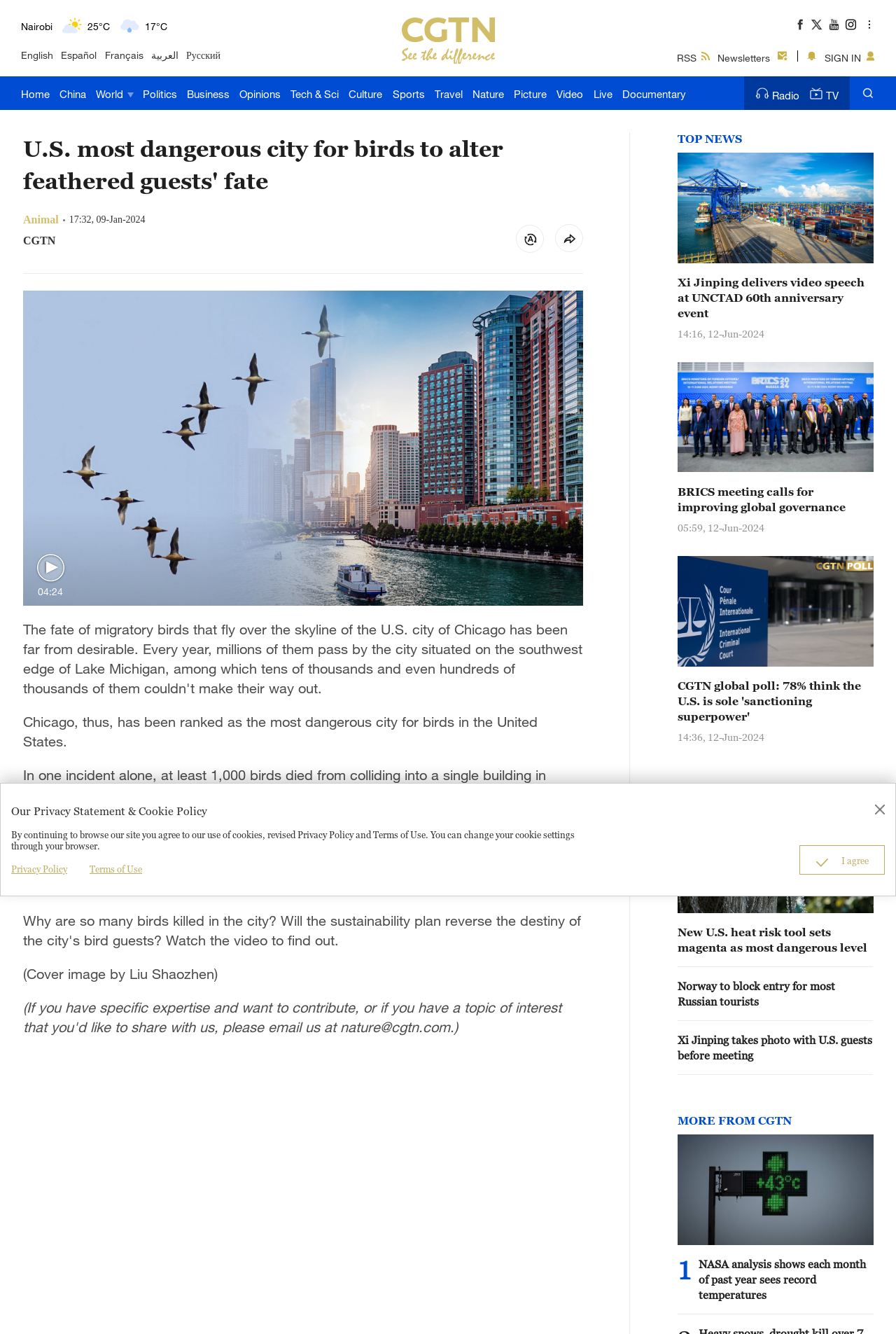Provide the bounding box coordinates of the HTML element this sentence describes: "parent_node: 04:24". The bounding box coordinates consist of four float numbers between 0 and 1, i.e., [left, top, right, bottom].

[0.039, 0.414, 0.074, 0.438]